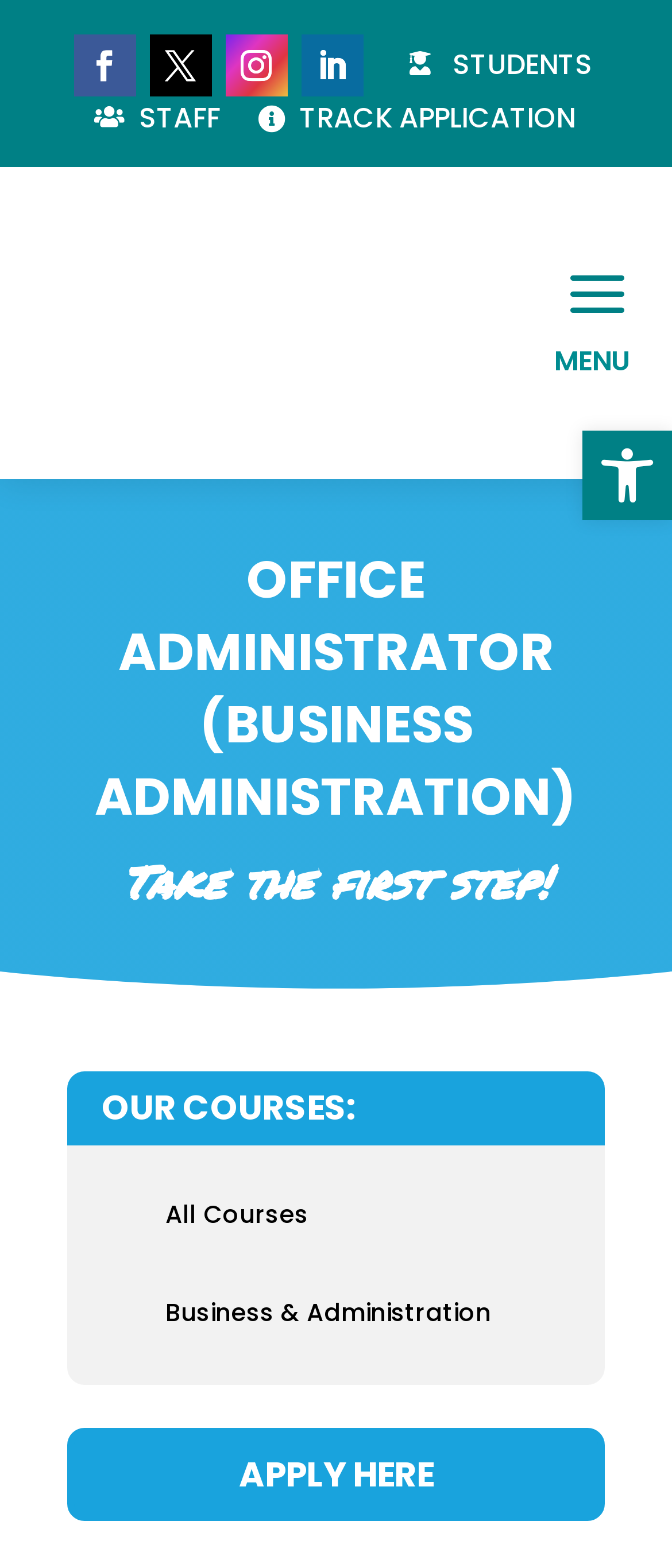Identify the bounding box coordinates of the region that should be clicked to execute the following instruction: "Click the APPLY HERE button".

[0.1, 0.911, 0.9, 0.97]